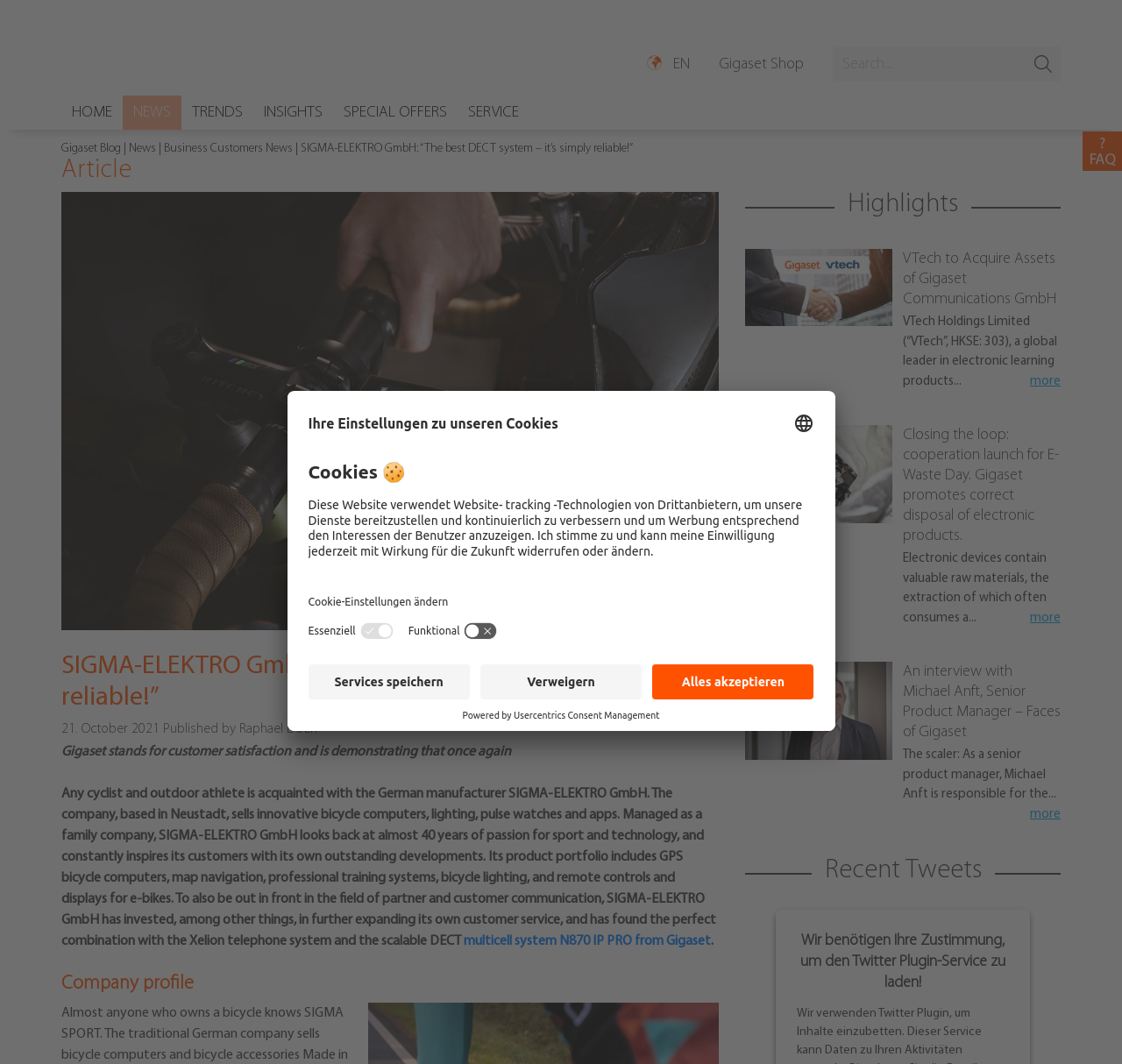Determine the bounding box coordinates of the area to click in order to meet this instruction: "Go to Gigaset Shop".

[0.641, 0.049, 0.716, 0.071]